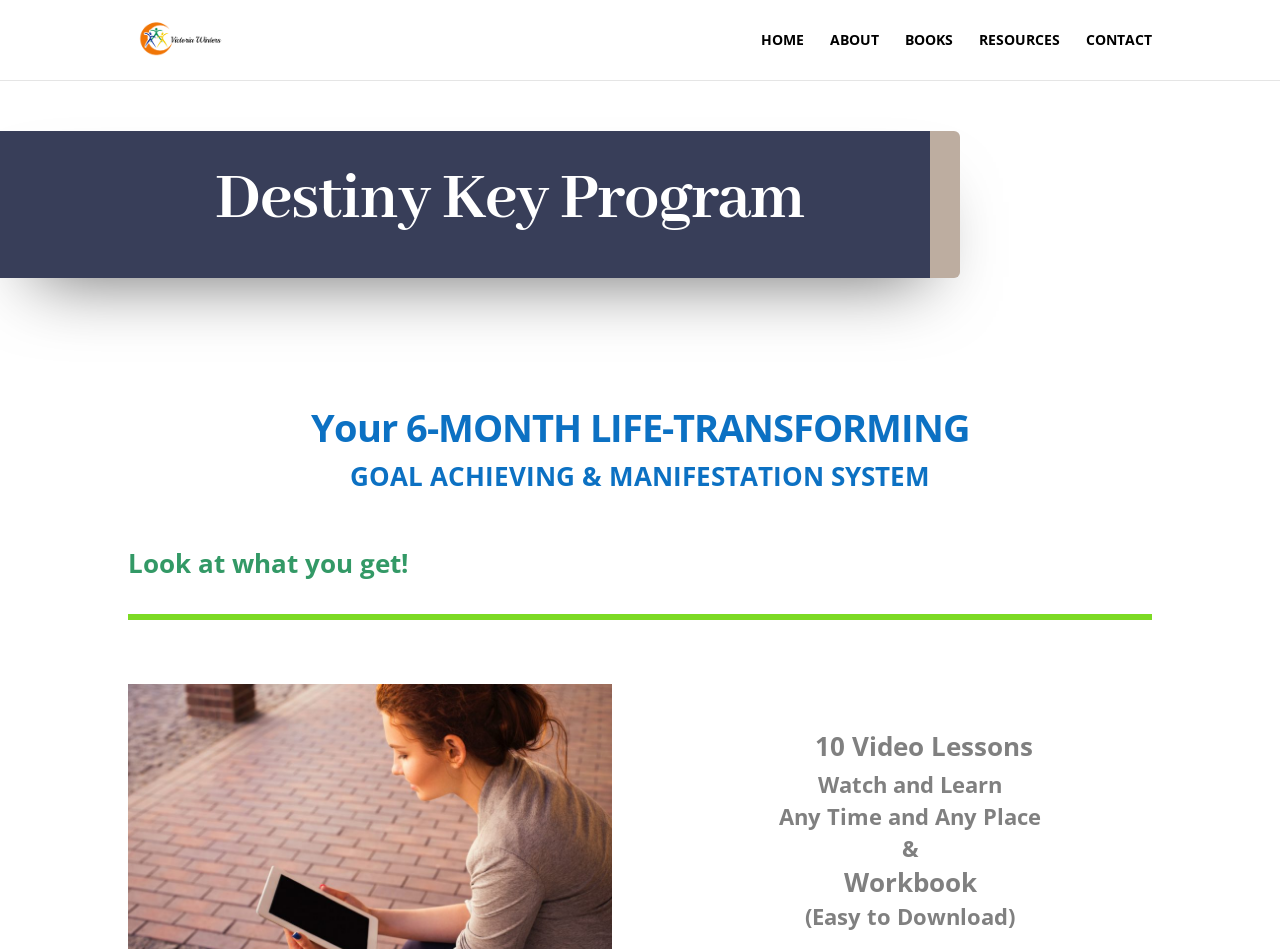Find the bounding box coordinates corresponding to the UI element with the description: "alt="Victoria Winters"". The coordinates should be formatted as [left, top, right, bottom], with values as floats between 0 and 1.

[0.103, 0.03, 0.237, 0.05]